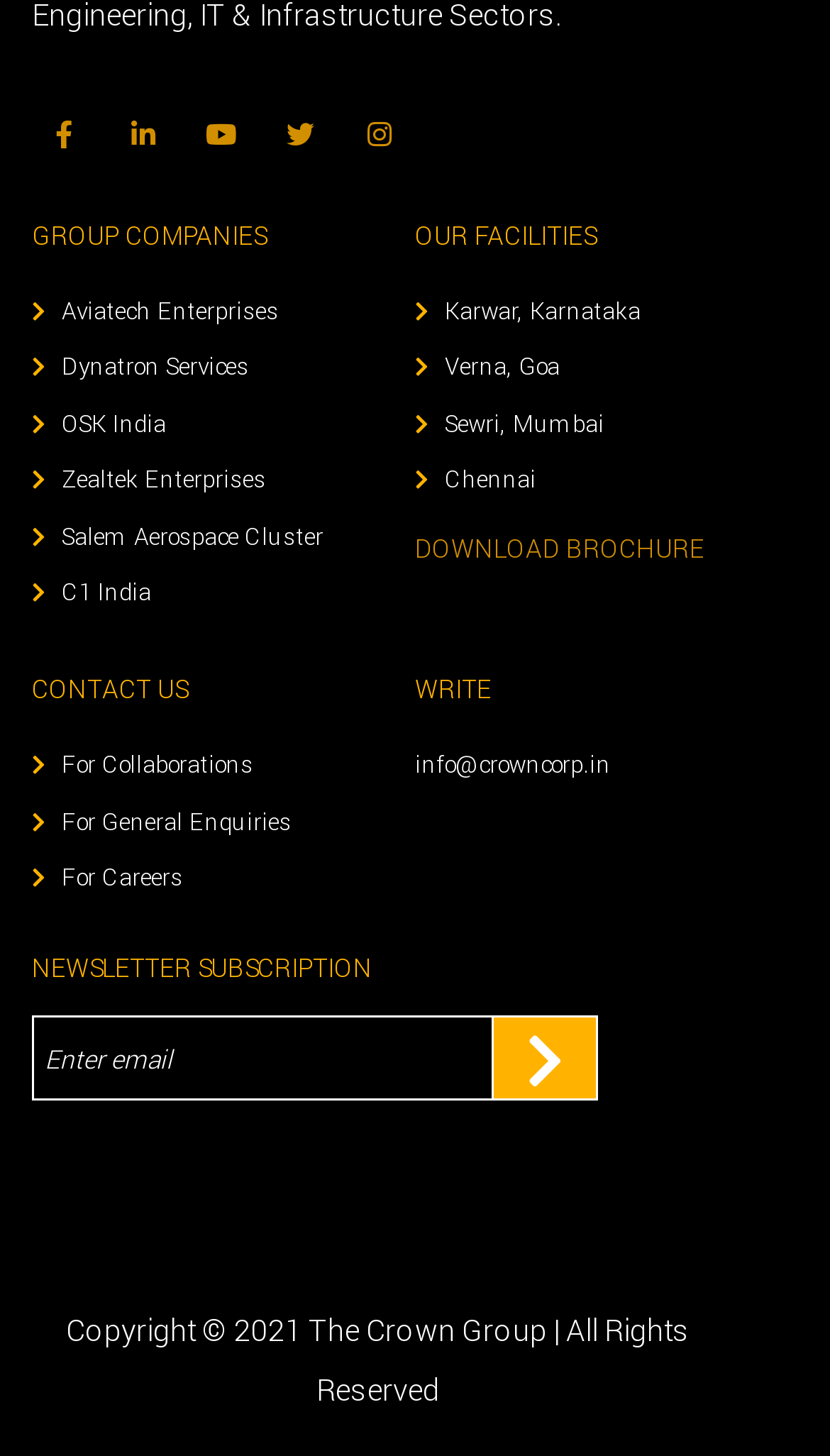How can I contact for collaborations?
Refer to the image and provide a thorough answer to the question.

In the 'CONTACT US' section, I found a link labeled 'For Collaborations' which can be used to contact the organization for collaboration purposes.